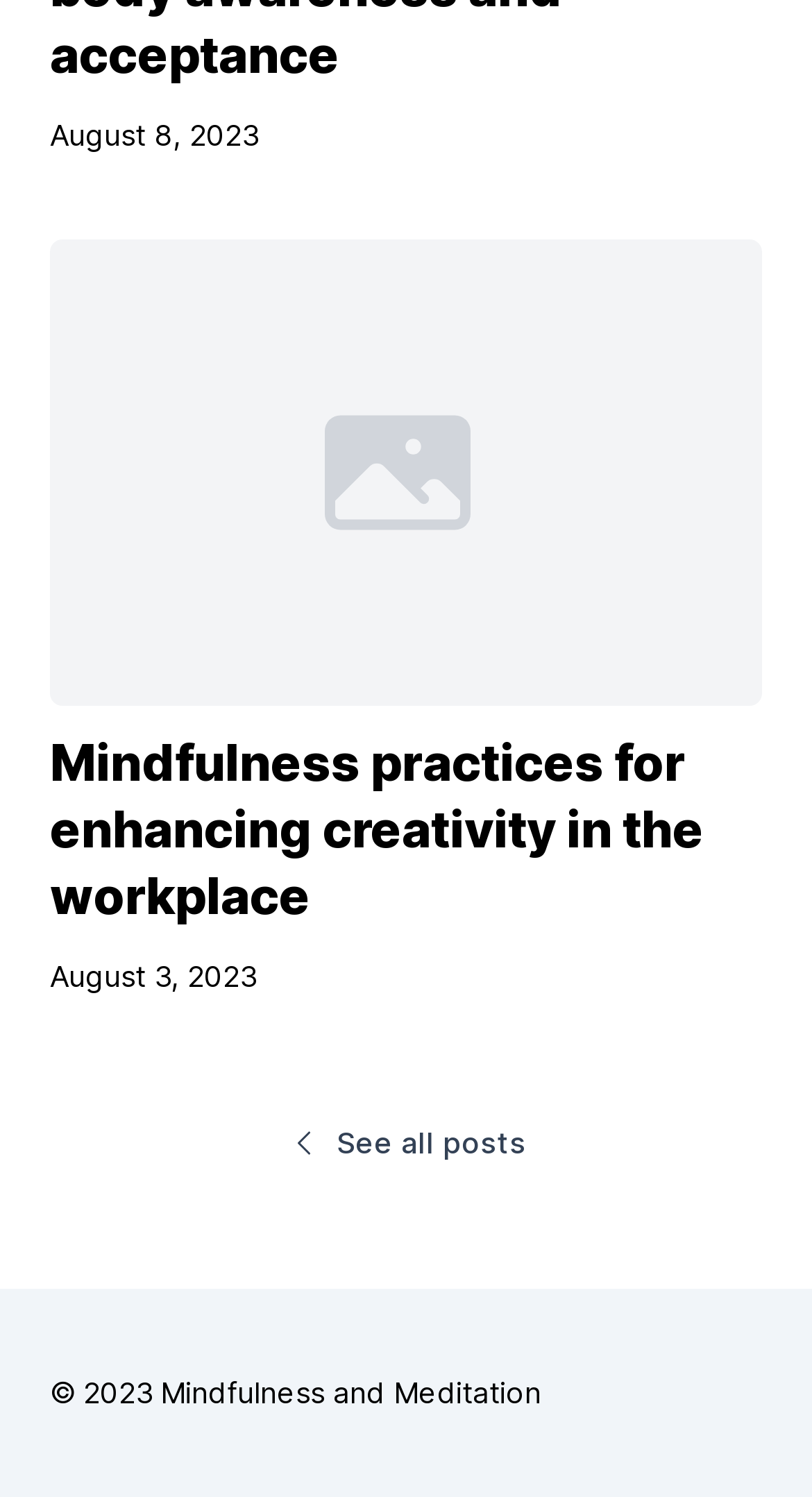What is the name of the website or organization?
Provide a detailed and extensive answer to the question.

The name of the website or organization can be found at the bottom of the webpage, next to the copyright information. It is displayed as 'Mindfulness and Meditation'.